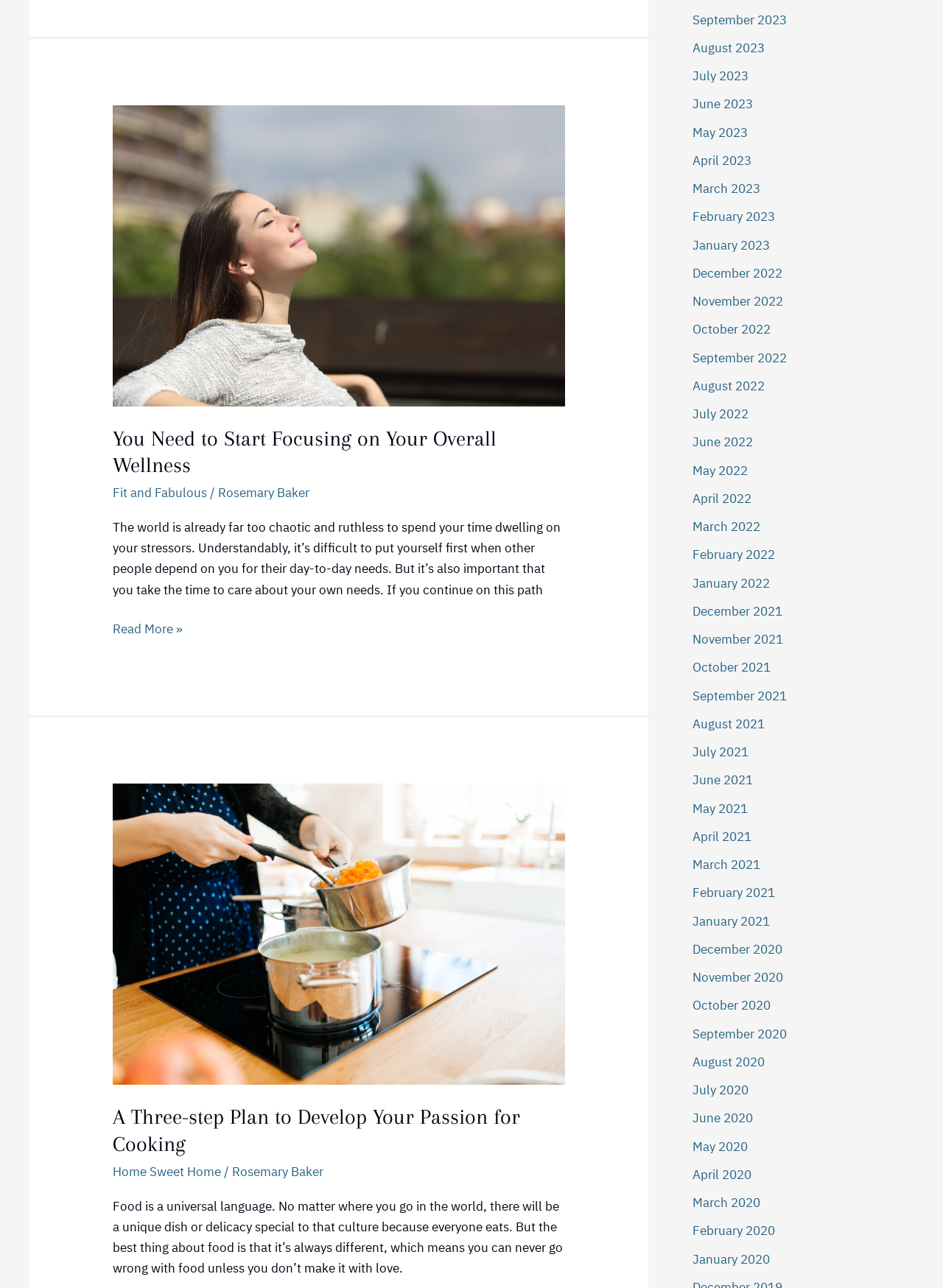Please provide a short answer using a single word or phrase for the question:
How many months are listed in the archive section?

36